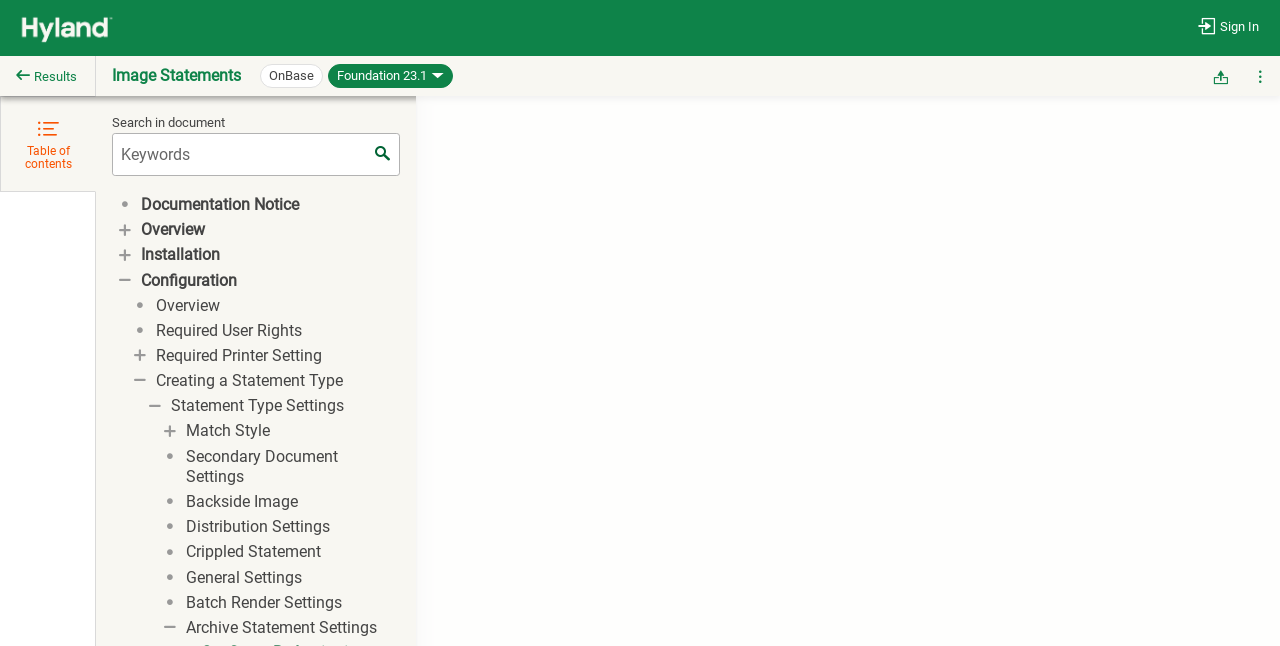Using the format (top-left x, top-left y, bottom-right x, bottom-right y), and given the element description, identify the bounding box coordinates within the screenshot: title="Back to homepage"

[0.0, 0.0, 0.102, 0.087]